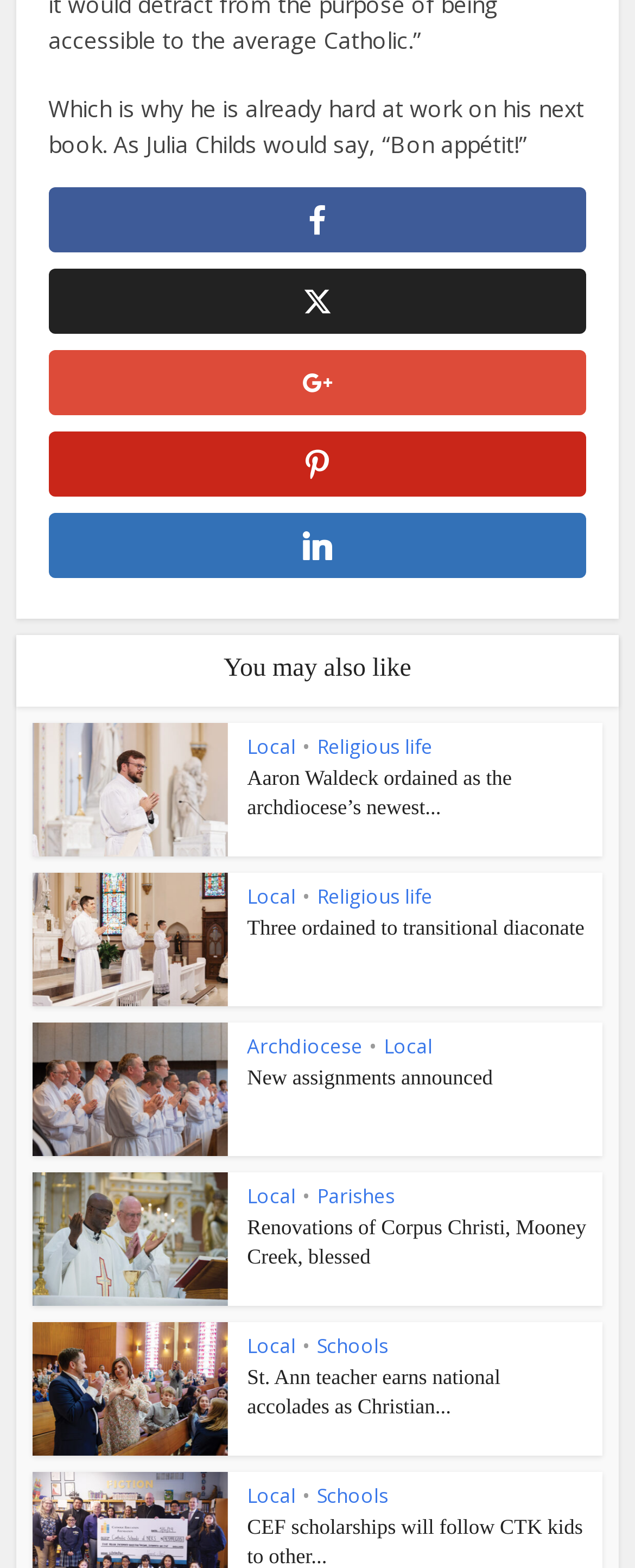What is the author doing?
Ensure your answer is thorough and detailed.

The first StaticText element on the webpage mentions that the author is already hard at work on his next book, which implies that the author is currently engaged in writing or preparing for the next book.